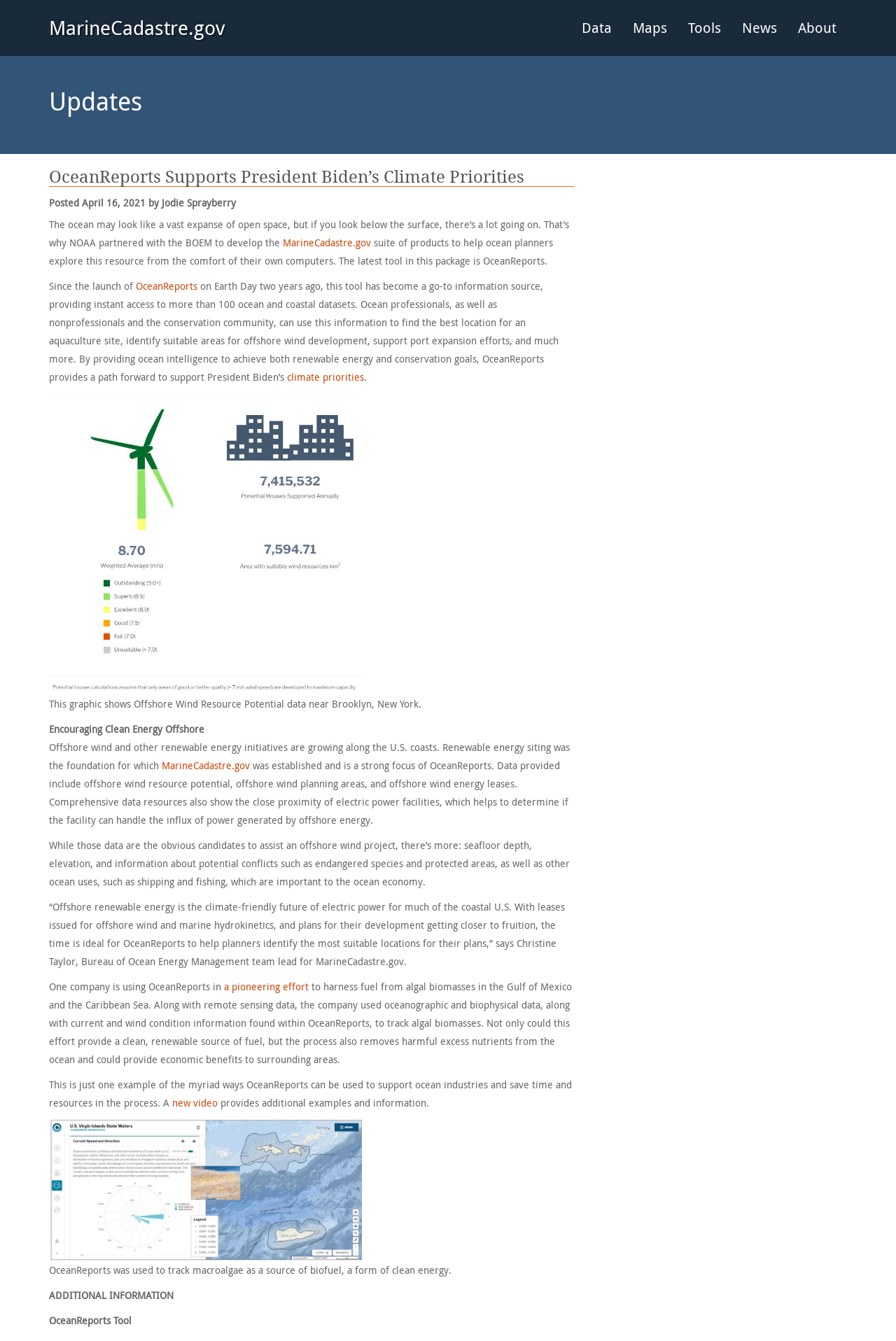Can you find the bounding box coordinates for the element that needs to be clicked to execute this instruction: "Follow the 'MarineCadastre.gov' link"? The coordinates should be given as four float numbers between 0 and 1, i.e., [left, top, right, bottom].

[0.316, 0.176, 0.414, 0.186]